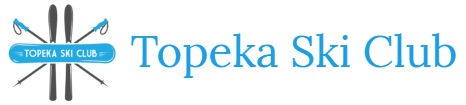What is flanking the text 'Topeka Ski Club'?
Provide a fully detailed and comprehensive answer to the question.

According to the caption, the text 'Topeka Ski Club' is flanked by stylized ski poles and hooks, which emphasizes the club's dedication to skiing and outdoor activities.